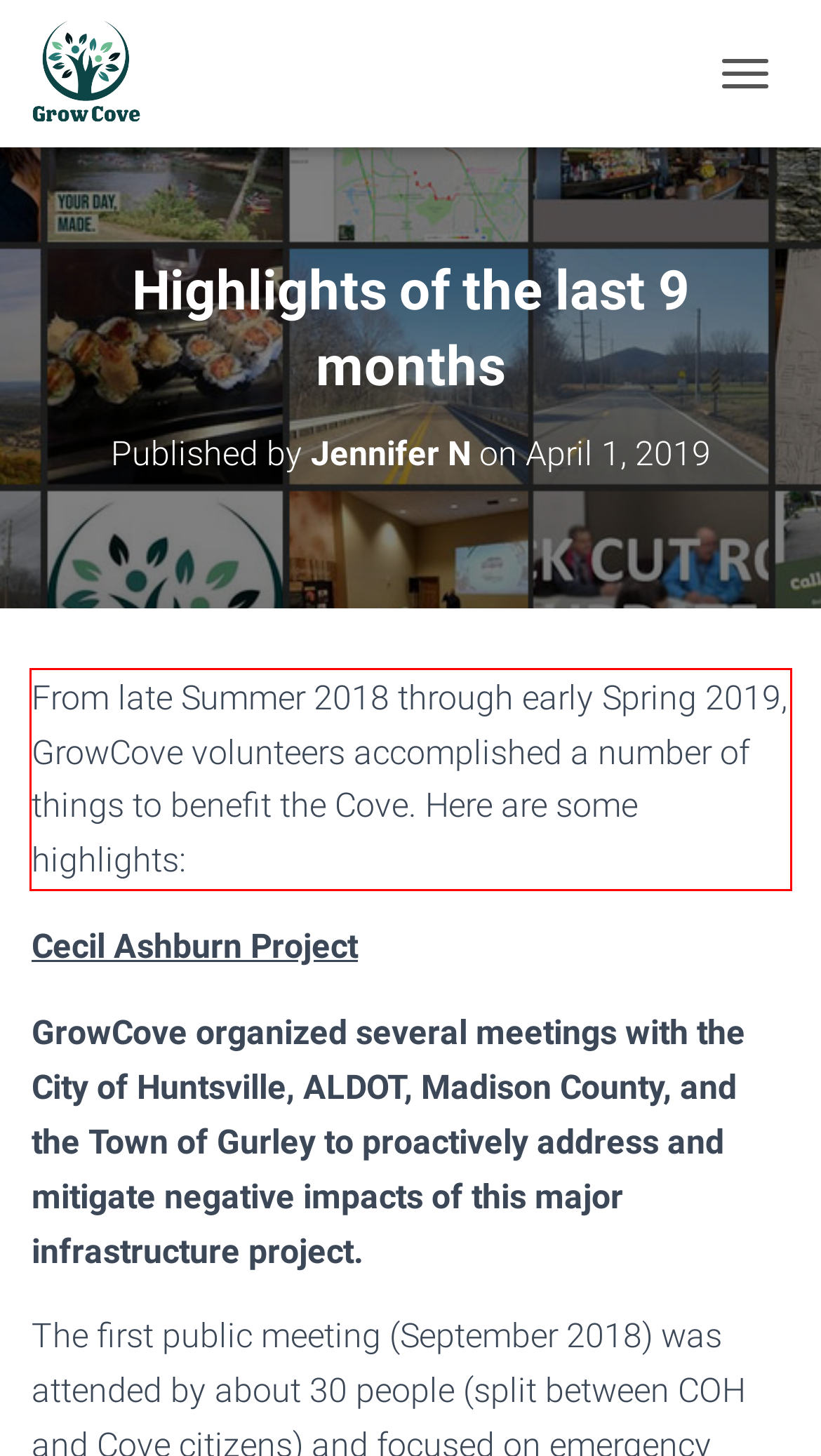Please identify the text within the red rectangular bounding box in the provided webpage screenshot.

From late Summer 2018 through early Spring 2019, GrowCove volunteers accomplished a number of things to benefit the Cove. Here are some highlights: